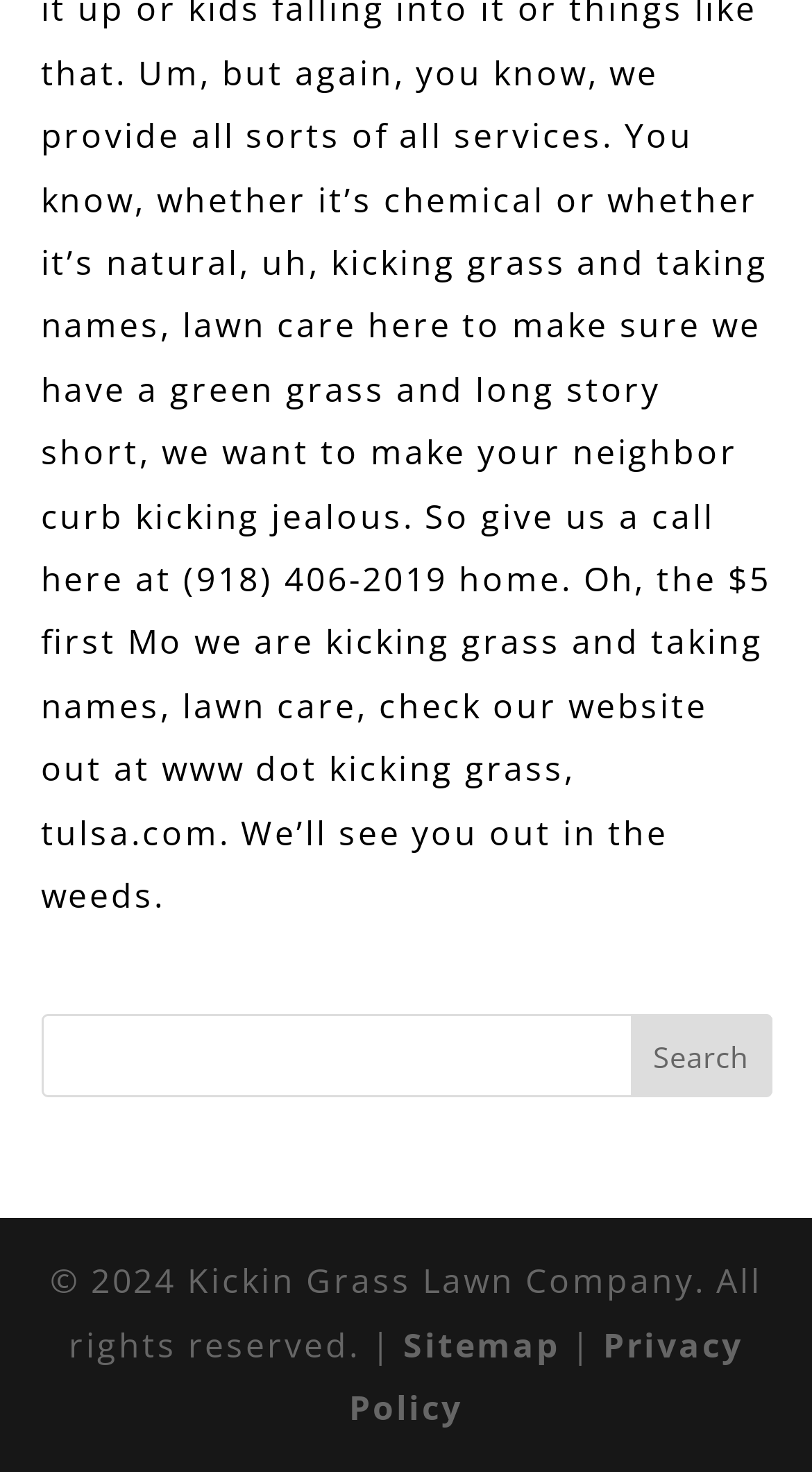What is the position of the search button? Analyze the screenshot and reply with just one word or a short phrase.

Top-right